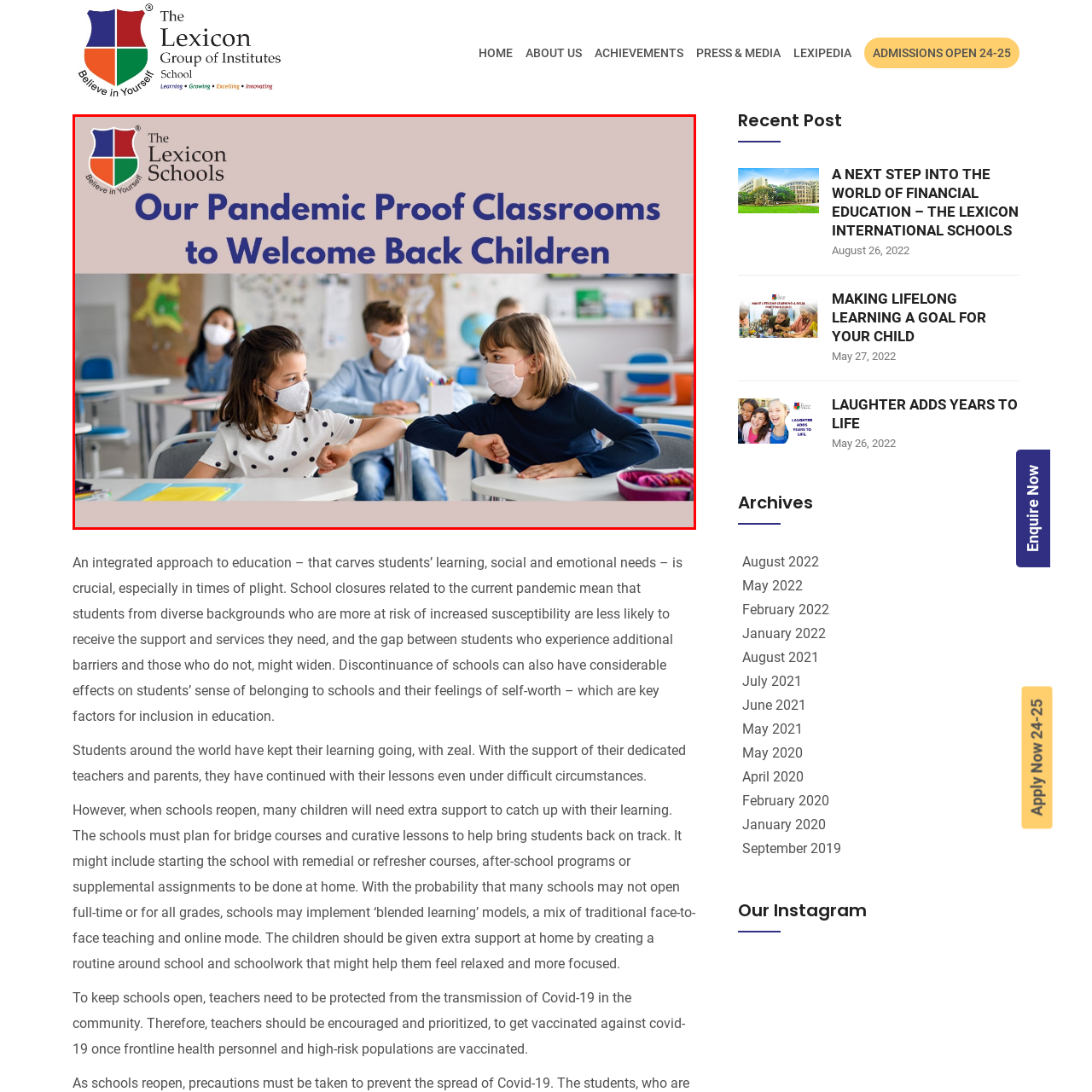What is the title of the image?
Pay attention to the image within the red bounding box and answer using just one word or a concise phrase.

Our Pandemic Proof Classrooms